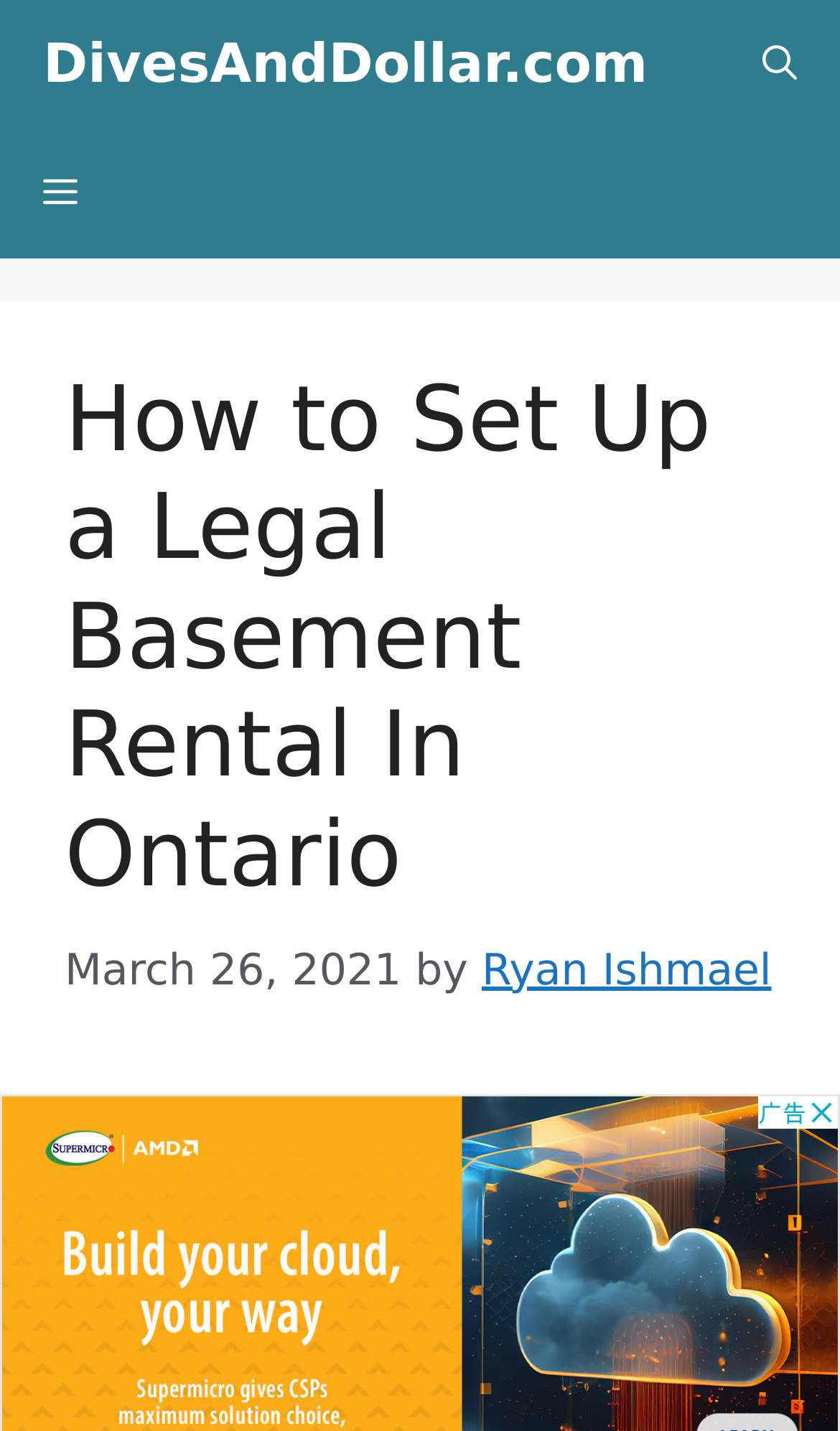What is the purpose of the button at the top left?
Please respond to the question with a detailed and well-explained answer.

I found the purpose of the button by looking at its description, which says 'Menu', indicating that it is used to open a menu.